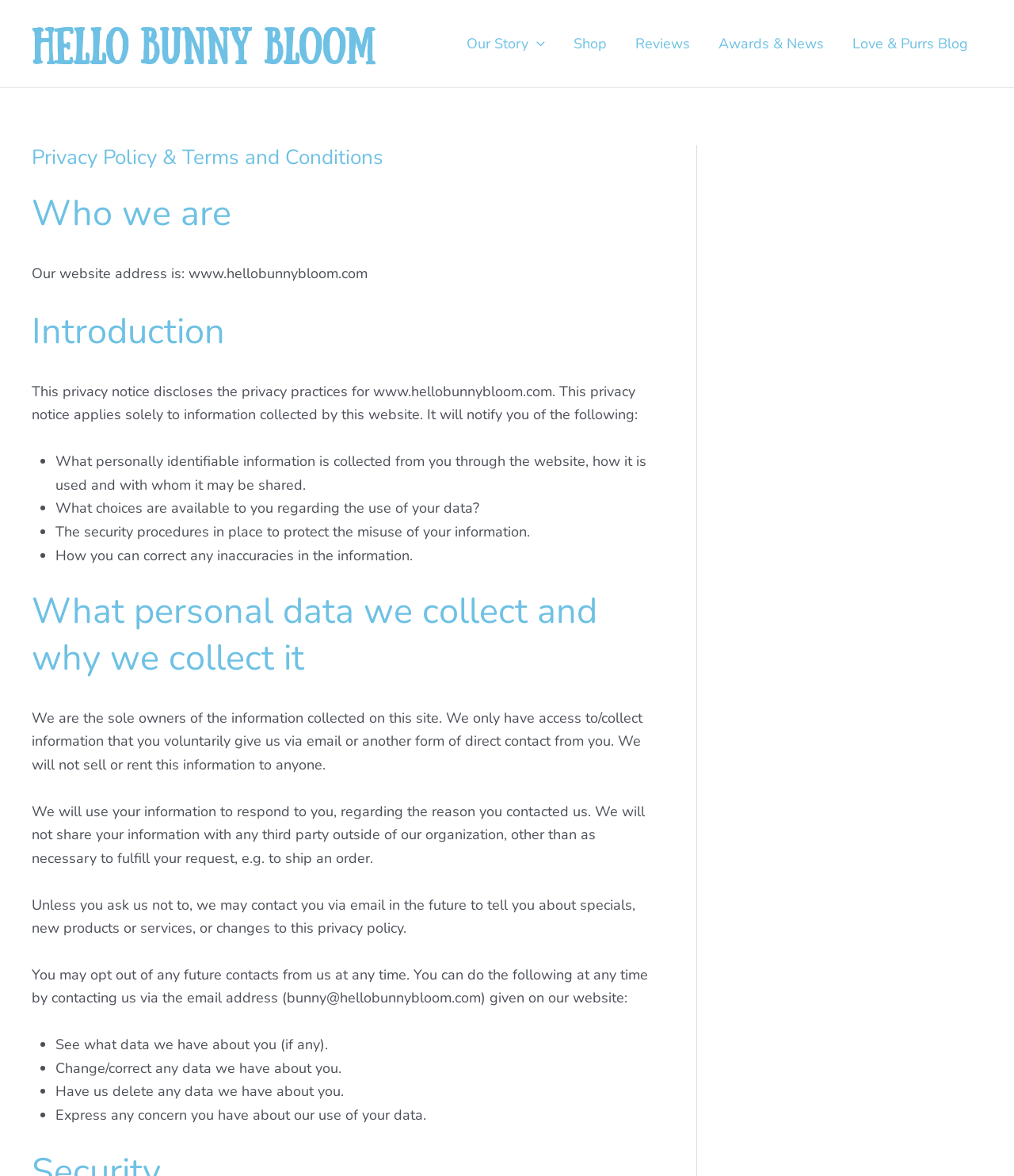How can users correct inaccuracies in their information?
Can you give a detailed and elaborate answer to the question?

I found the answer by reading the static text 'You can do the following at any time by contacting us via the email address (bunny@hellobunnybloom.com) given on our website:' which indicates that users can correct inaccuracies by contacting the website via email.